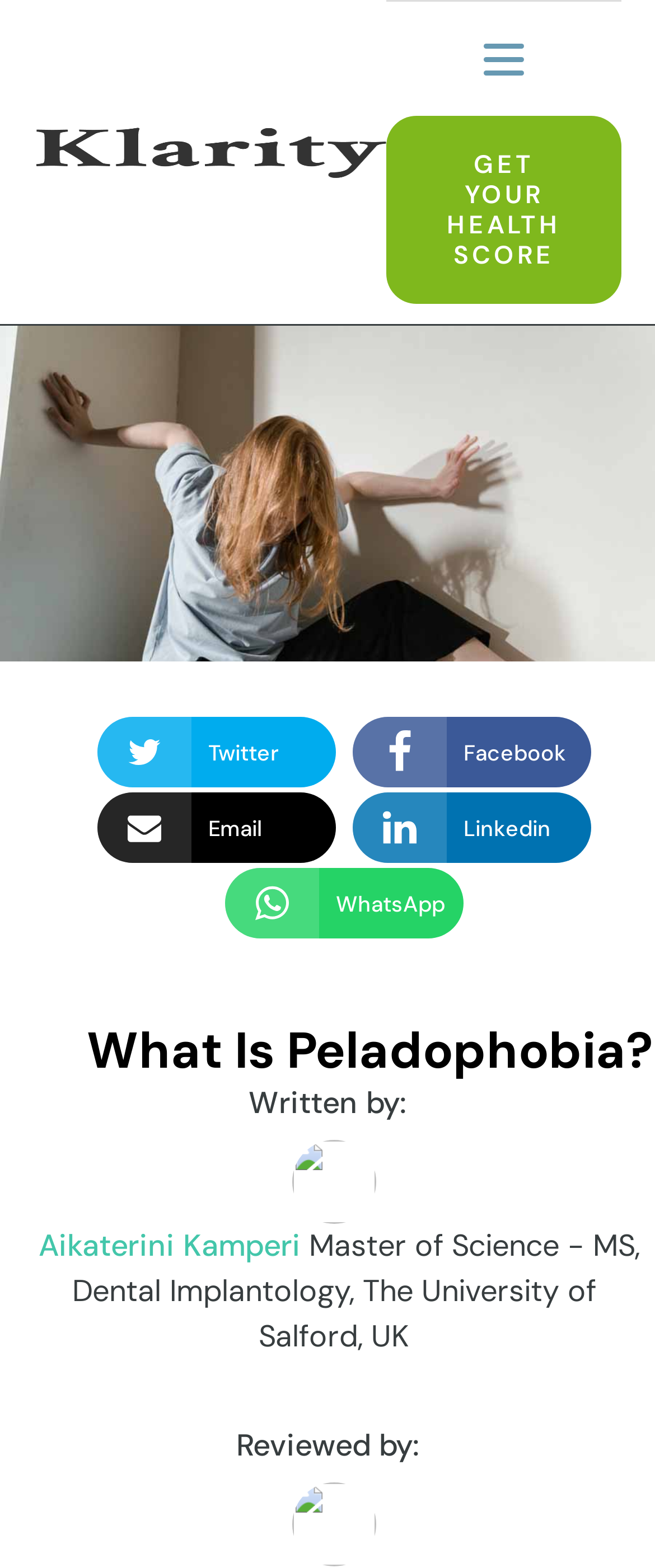Who is the author of the article?
Based on the image, give a one-word or short phrase answer.

Aikaterini Kamperi